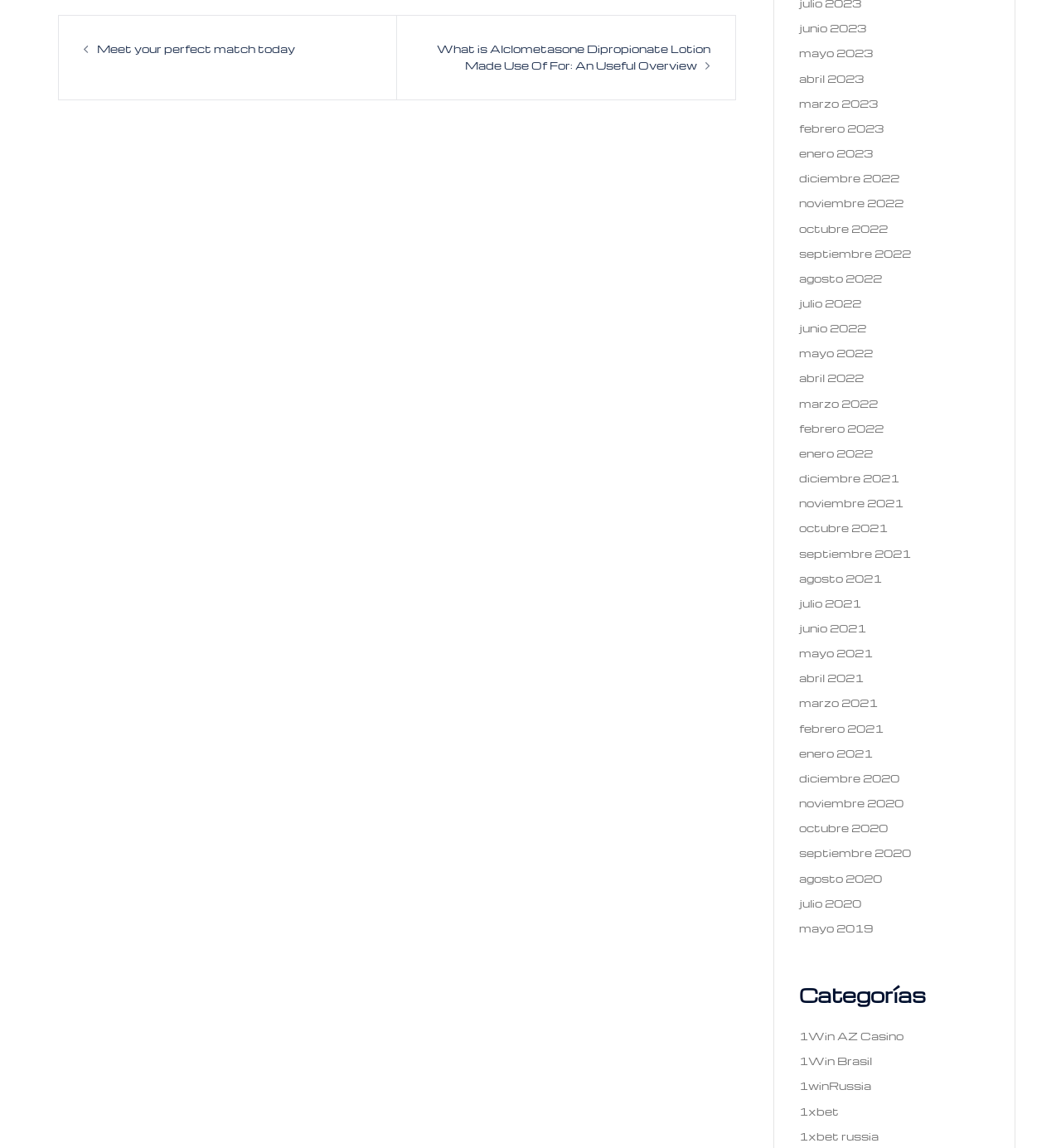Determine the bounding box for the described UI element: "By Dayeeta Das".

None